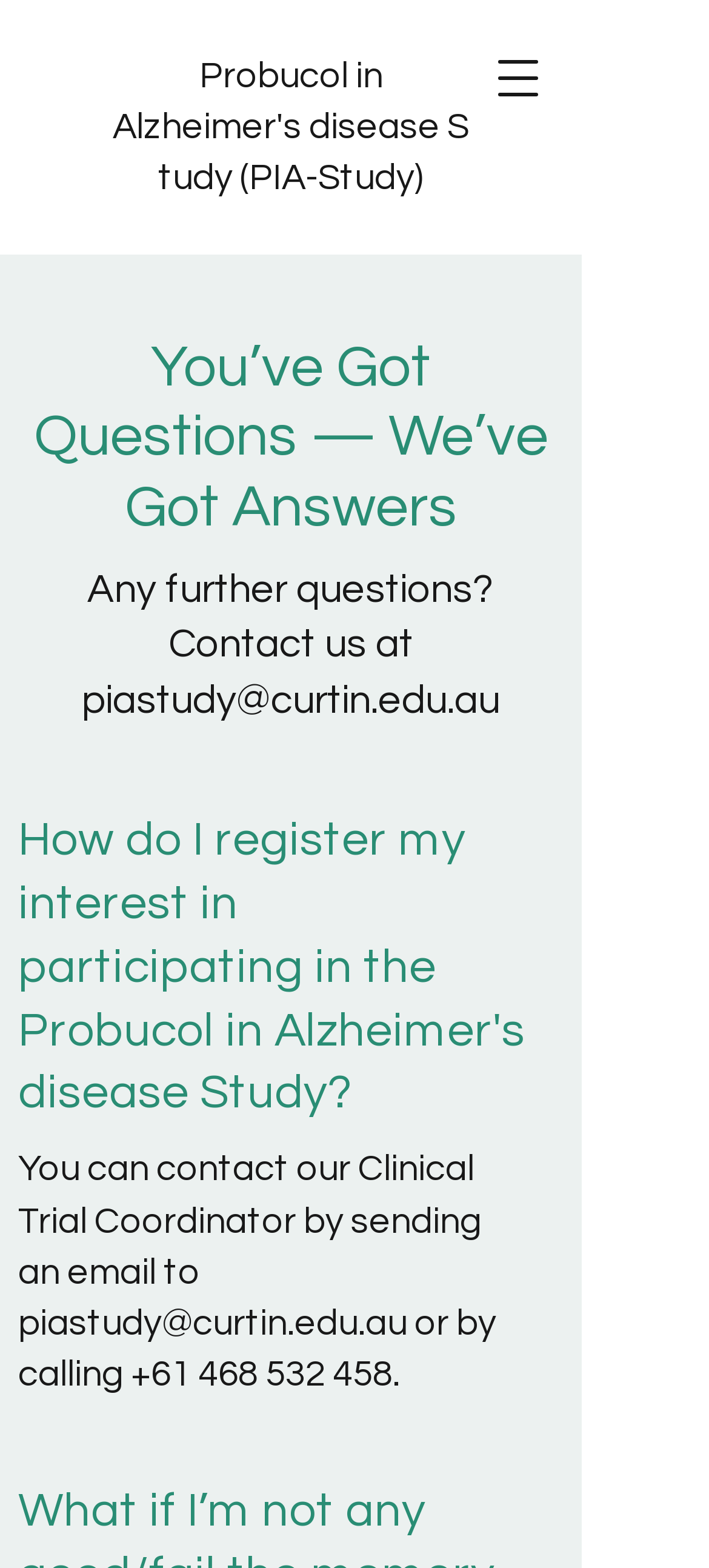Locate the headline of the webpage and generate its content.

You’ve Got Questions — We’ve Got Answers